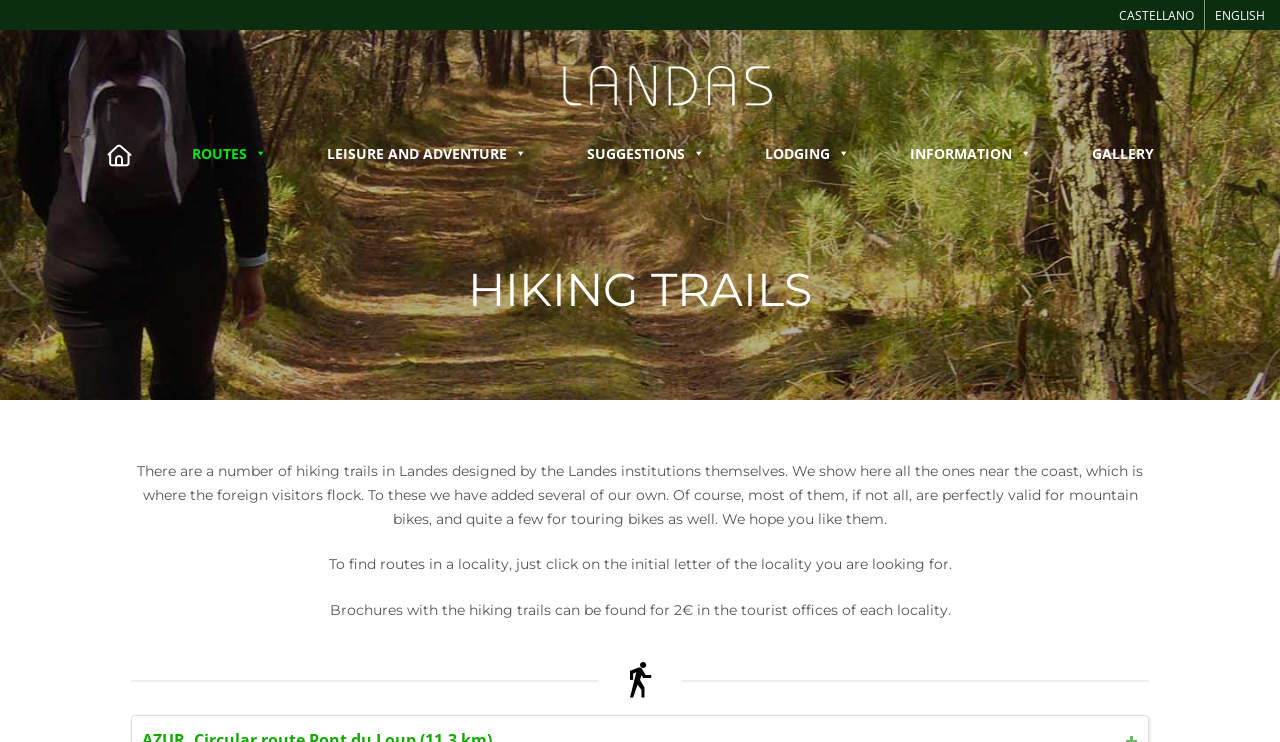Find the bounding box coordinates for the area that should be clicked to accomplish the instruction: "Open gallery".

[0.837, 0.19, 0.917, 0.223]